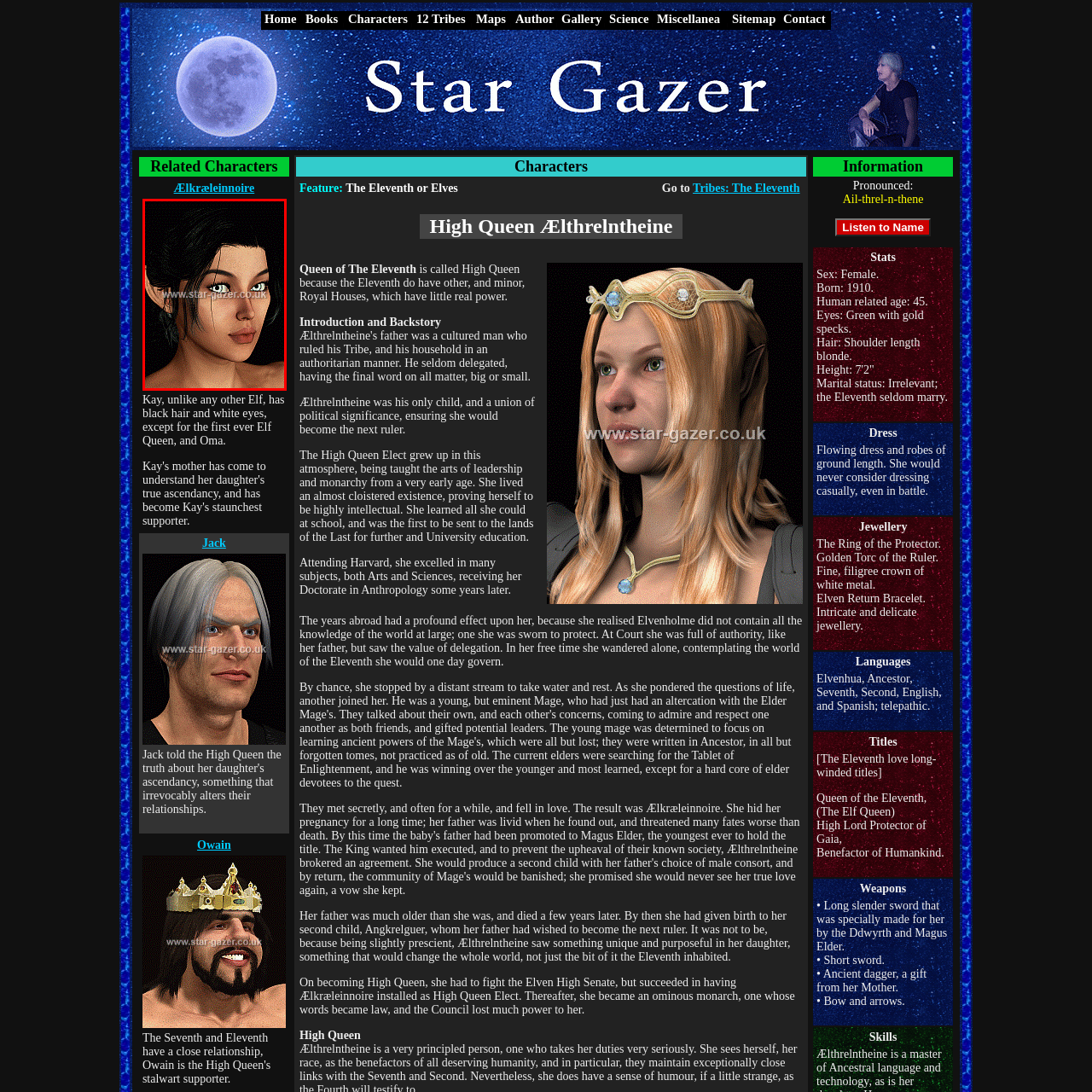Analyze the picture within the red frame, What is the shape of Kay's ears? 
Provide a one-word or one-phrase response.

Elegantly pointed